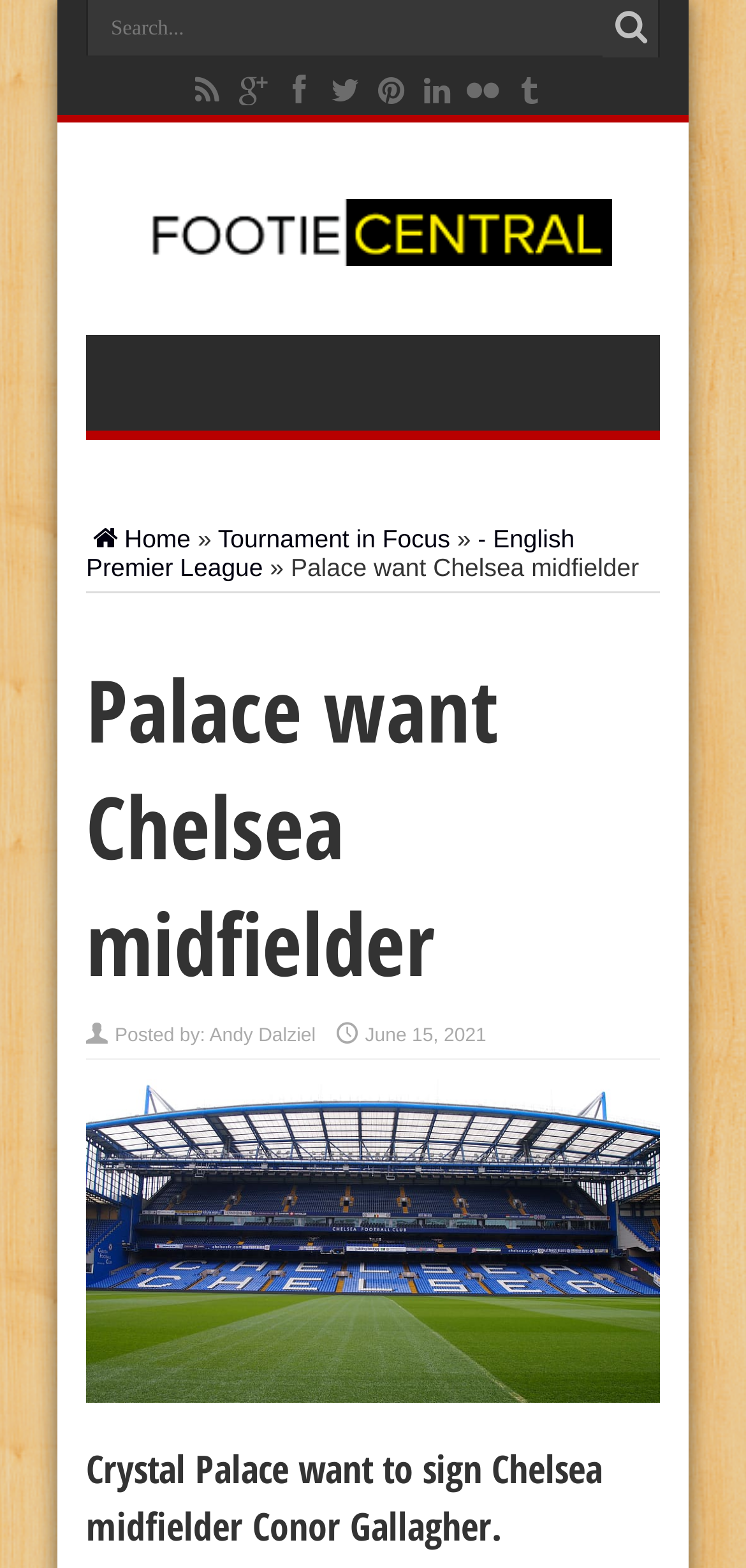Pinpoint the bounding box coordinates for the area that should be clicked to perform the following instruction: "Click on the home button".

[0.115, 0.334, 0.256, 0.353]